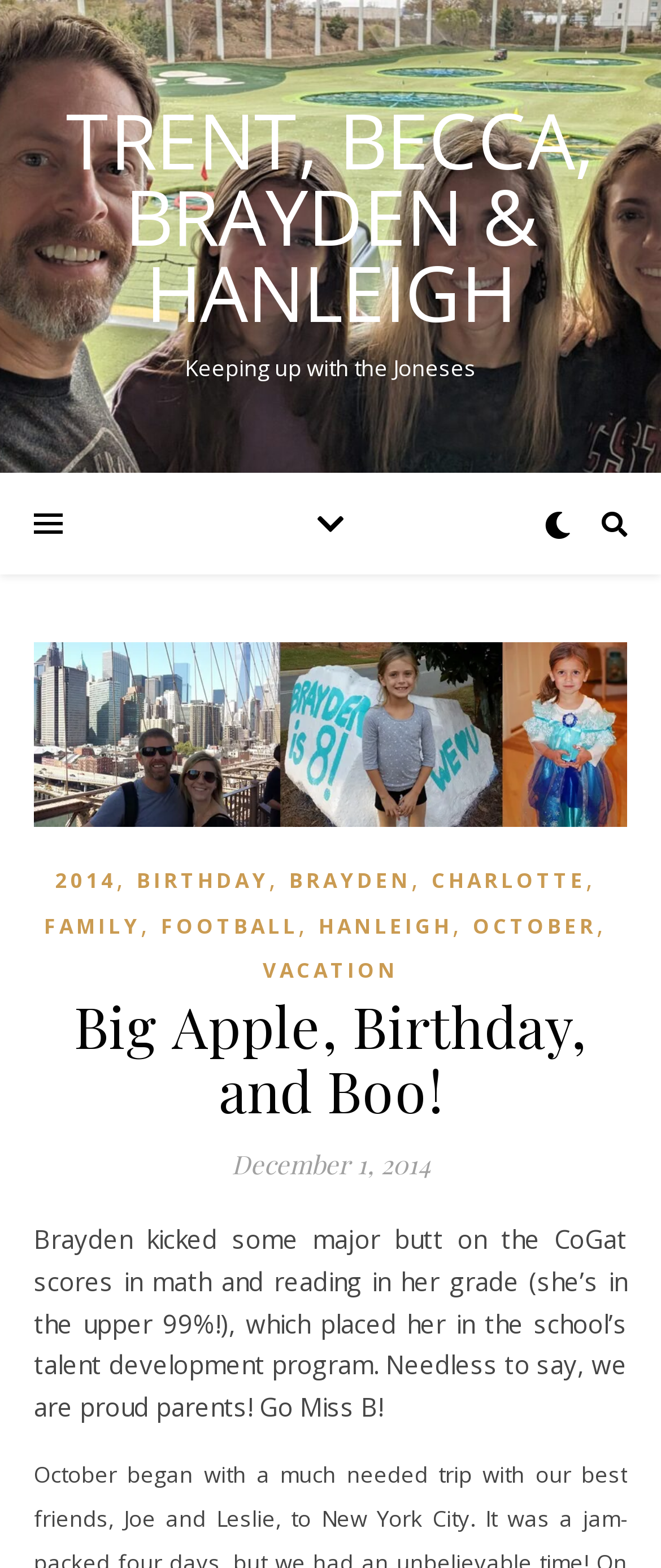Consider the image and give a detailed and elaborate answer to the question: 
What is the name of the school program Brayden is in?

The text states that Brayden's achievement in math and reading placed her in the school's talent development program, indicating that this is the name of the program she is a part of.